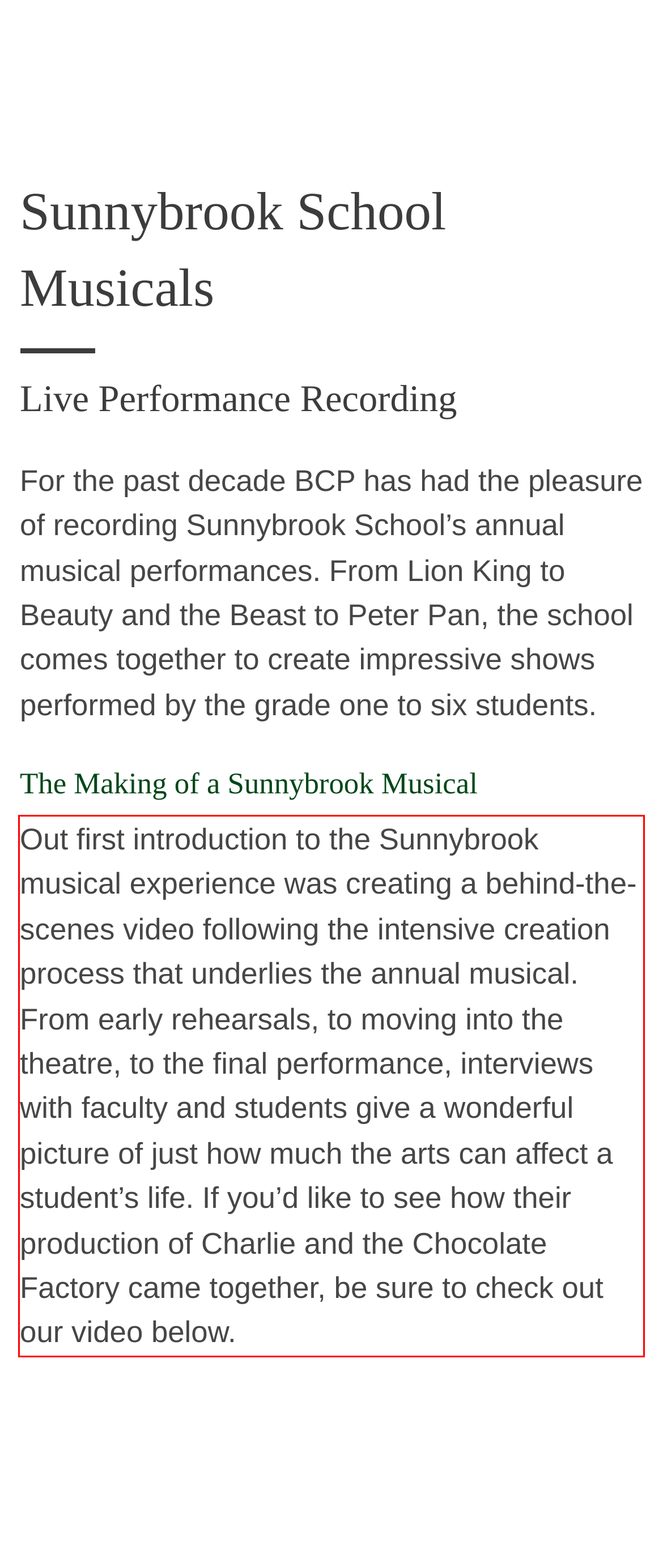There is a UI element on the webpage screenshot marked by a red bounding box. Extract and generate the text content from within this red box.

Out first introduction to the Sunnybrook musical experience was creating a behind-the-scenes video following the intensive creation process that underlies the annual musical. From early rehearsals, to moving into the theatre, to the final performance, interviews with faculty and students give a wonderful picture of just how much the arts can affect a student’s life. If you’d like to see how their production of Charlie and the Chocolate Factory came together, be sure to check out our video below.